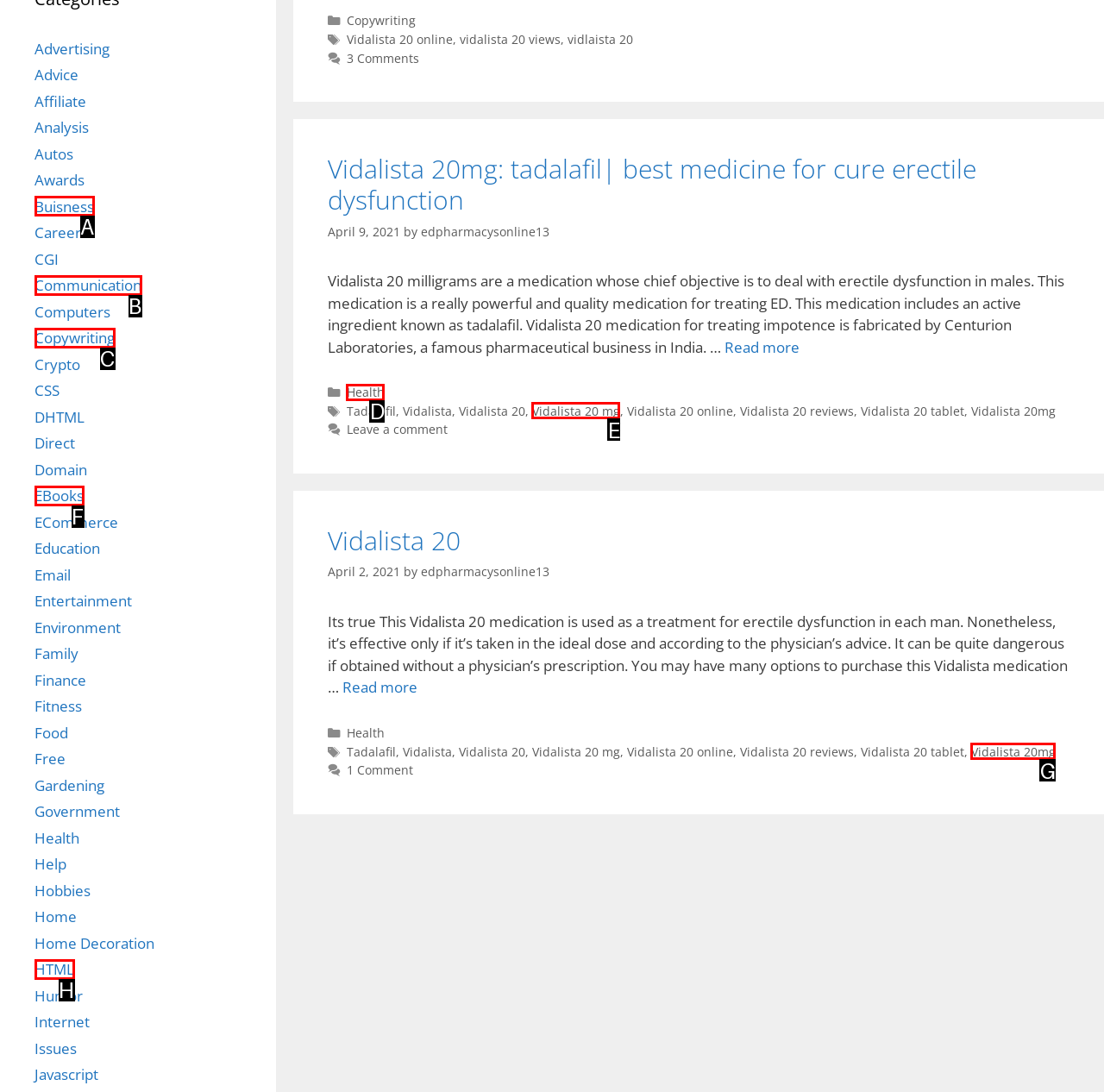Select the correct option based on the description: Vidalista 20 mg
Answer directly with the option’s letter.

E